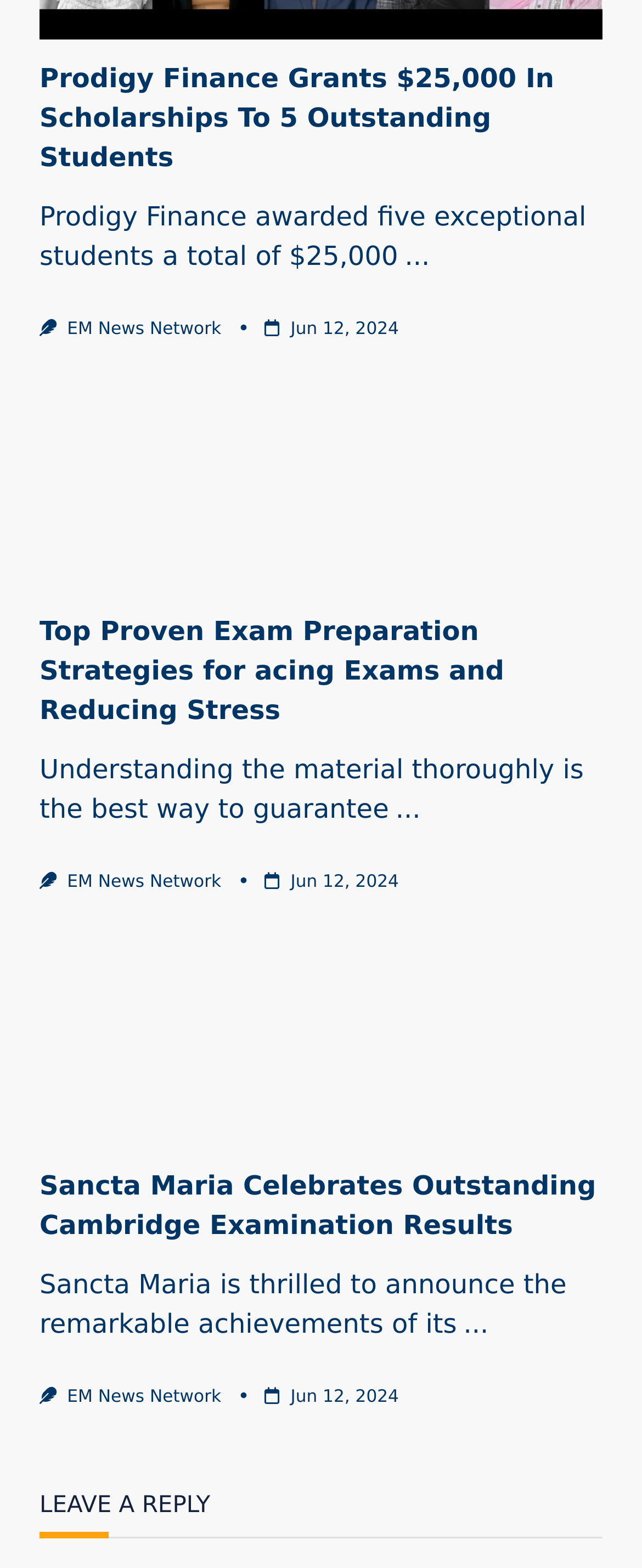Please specify the bounding box coordinates for the clickable region that will help you carry out the instruction: "View the news about Sancta Maria's Cambridge Examination Results".

[0.062, 0.597, 0.938, 0.731]